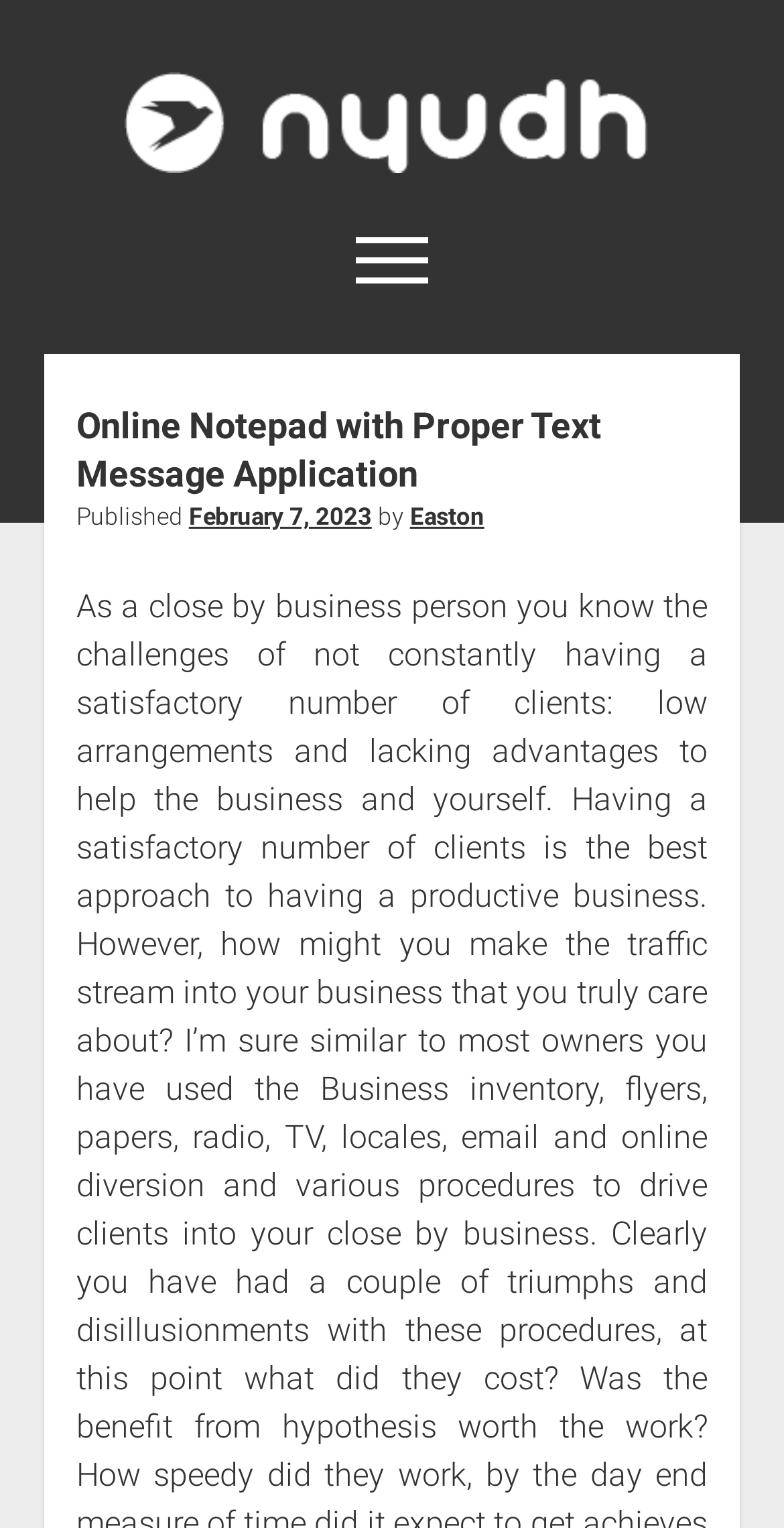How many social media links are there?
Refer to the screenshot and deliver a thorough answer to the question presented.

There are three social media links, namely Twitter, Facebook, and Instagram, which can be found in the top-right corner of the webpage.